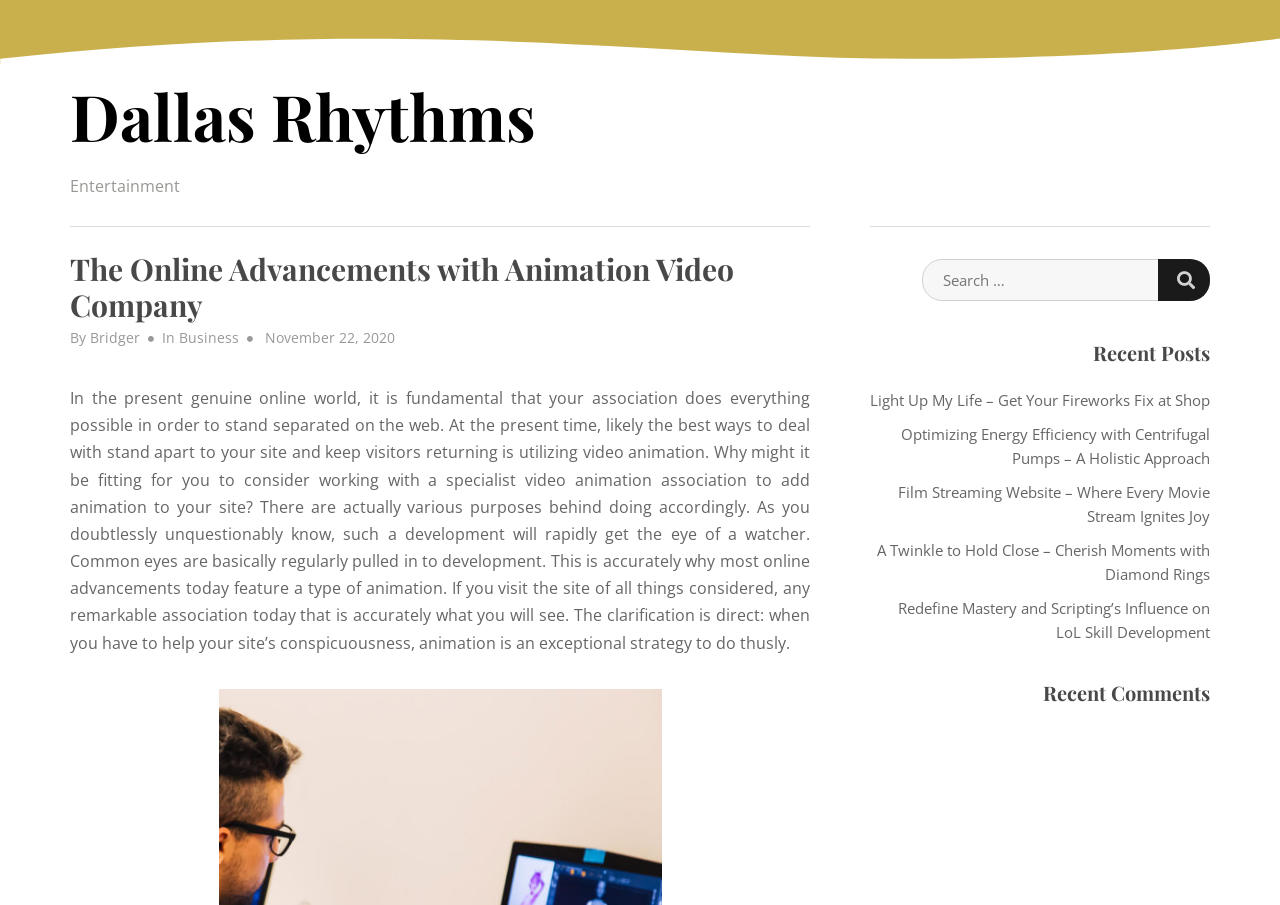Provide a brief response to the question using a single word or phrase: 
What is the topic of the first recent post?

Fireworks